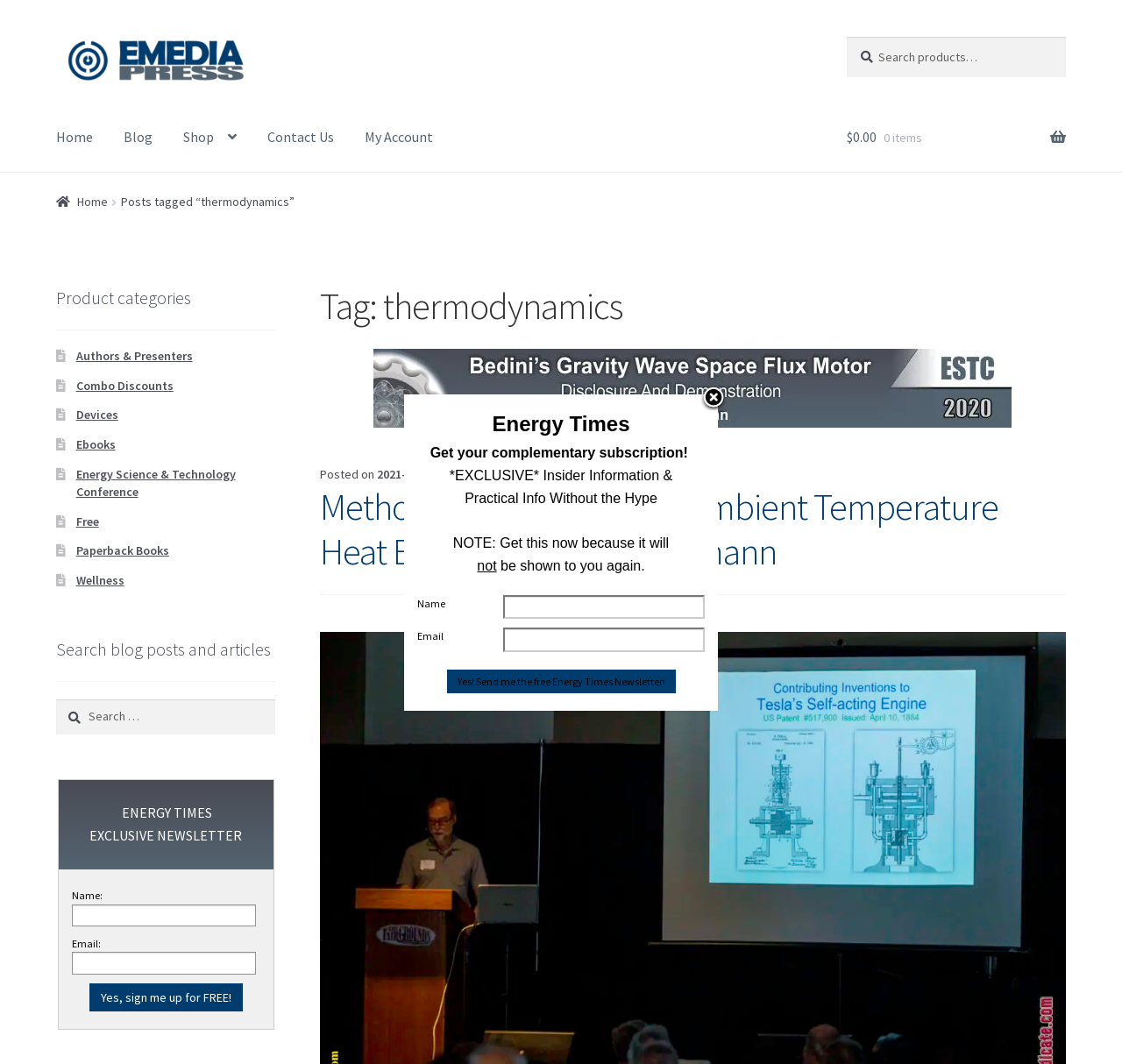Using details from the image, please answer the following question comprehensively:
What is the name of the newsletter being promoted?

I found this from the StaticText 'Energy Times' and the surrounding context which suggests that it is a newsletter being promoted on the website.